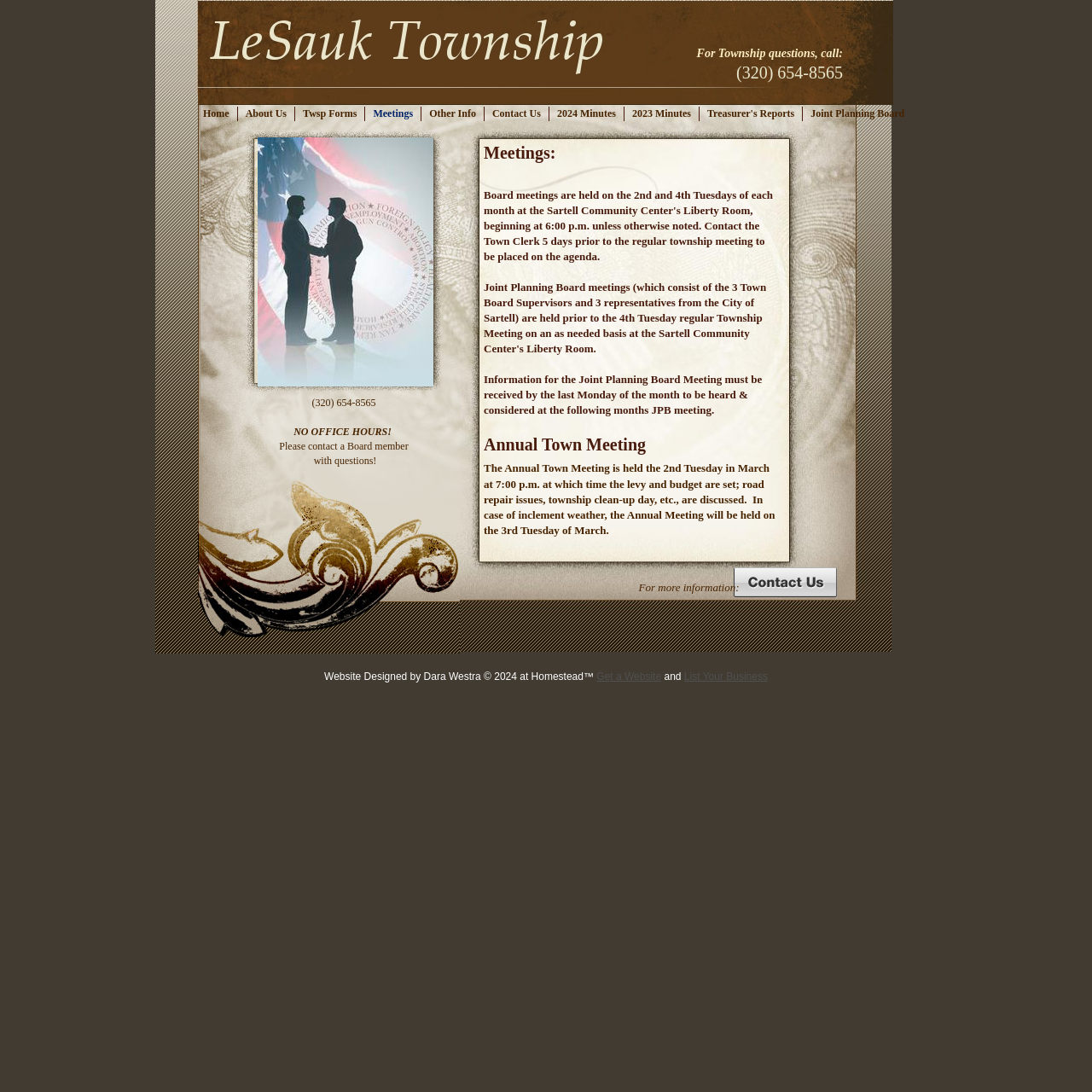Based on the image, provide a detailed response to the question:
What is the purpose of the Joint Planning Board Meeting?

I inferred this information by reading the text on the webpage, specifically the section that mentions the Joint Planning Board Meeting and says that information must be received by the last Monday of the month to be heard and considered at the following month's meeting.